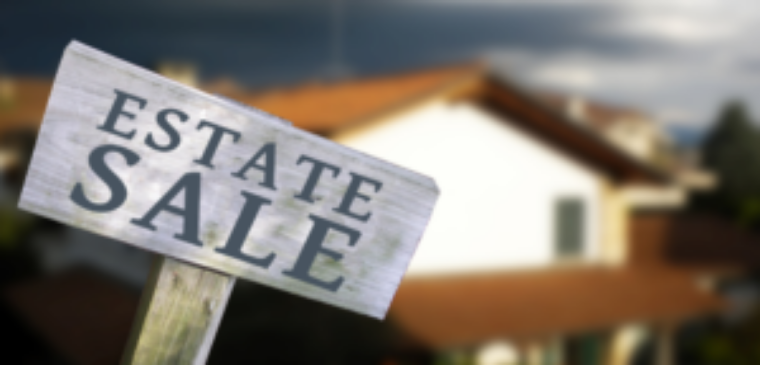What is the atmospheric condition in the image?
Based on the visual, give a brief answer using one word or a short phrase.

Overcast sky